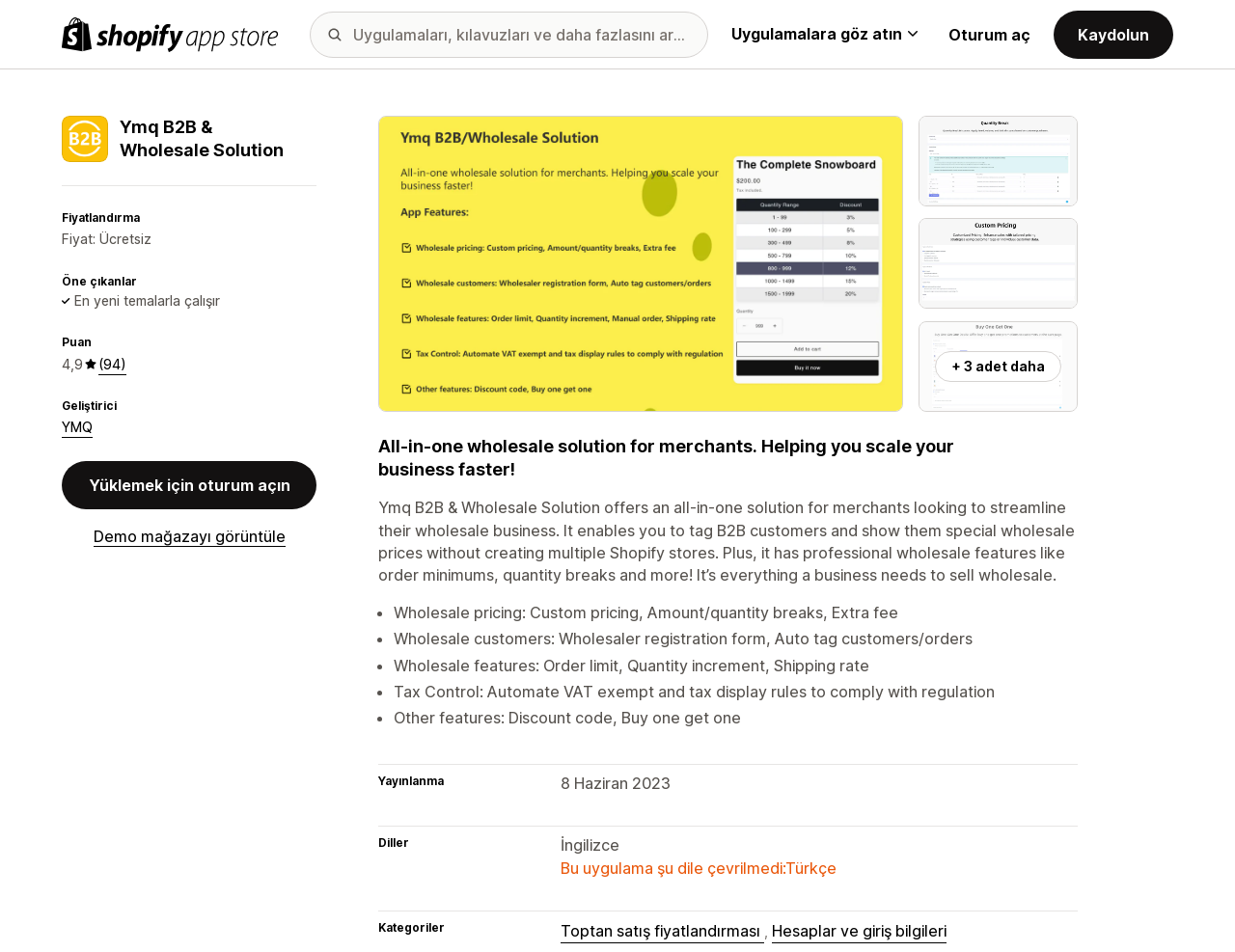Please identify the bounding box coordinates for the region that you need to click to follow this instruction: "Browse applications".

[0.592, 0.025, 0.743, 0.047]